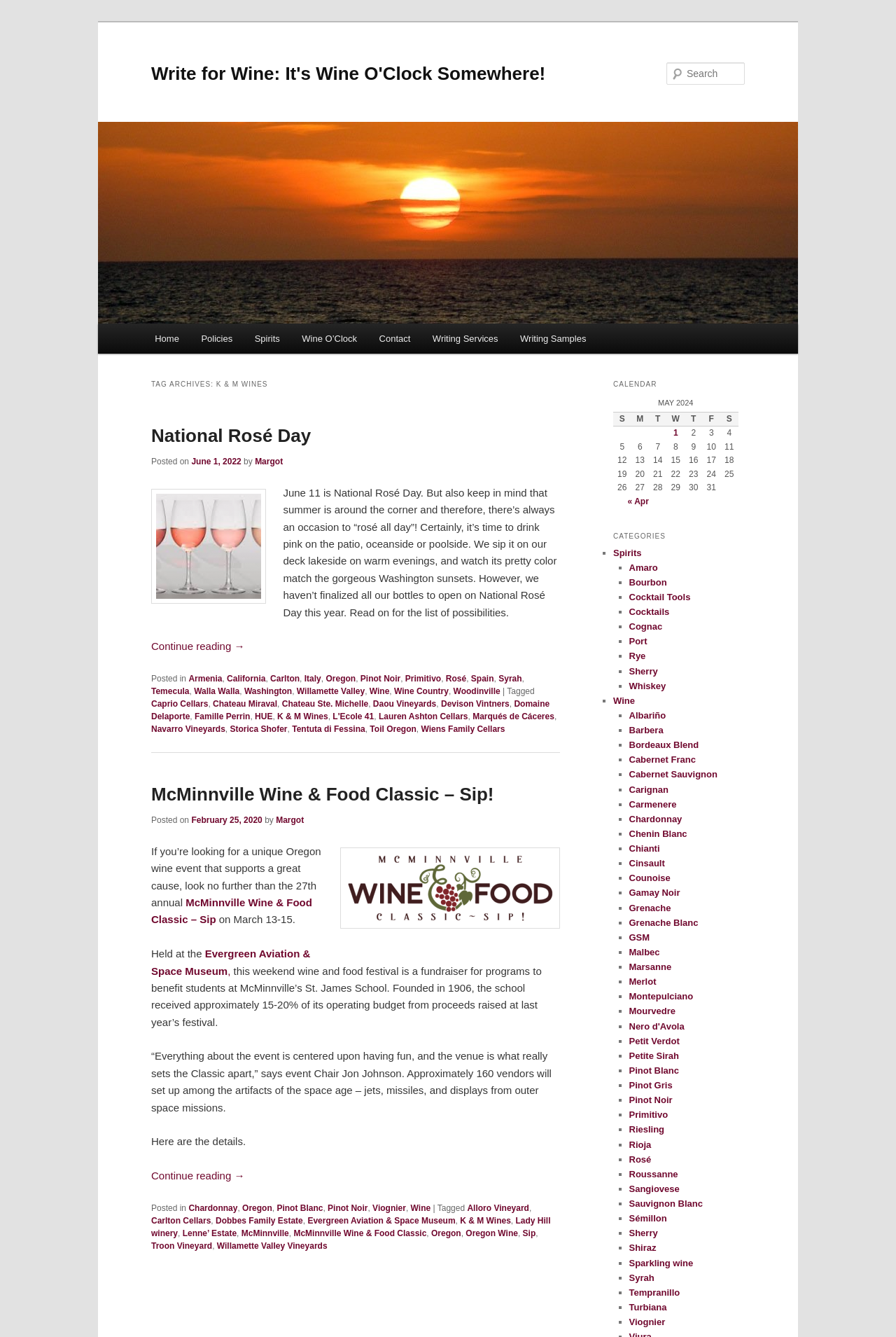Answer the following query concisely with a single word or phrase:
How many links are there in the main menu?

9